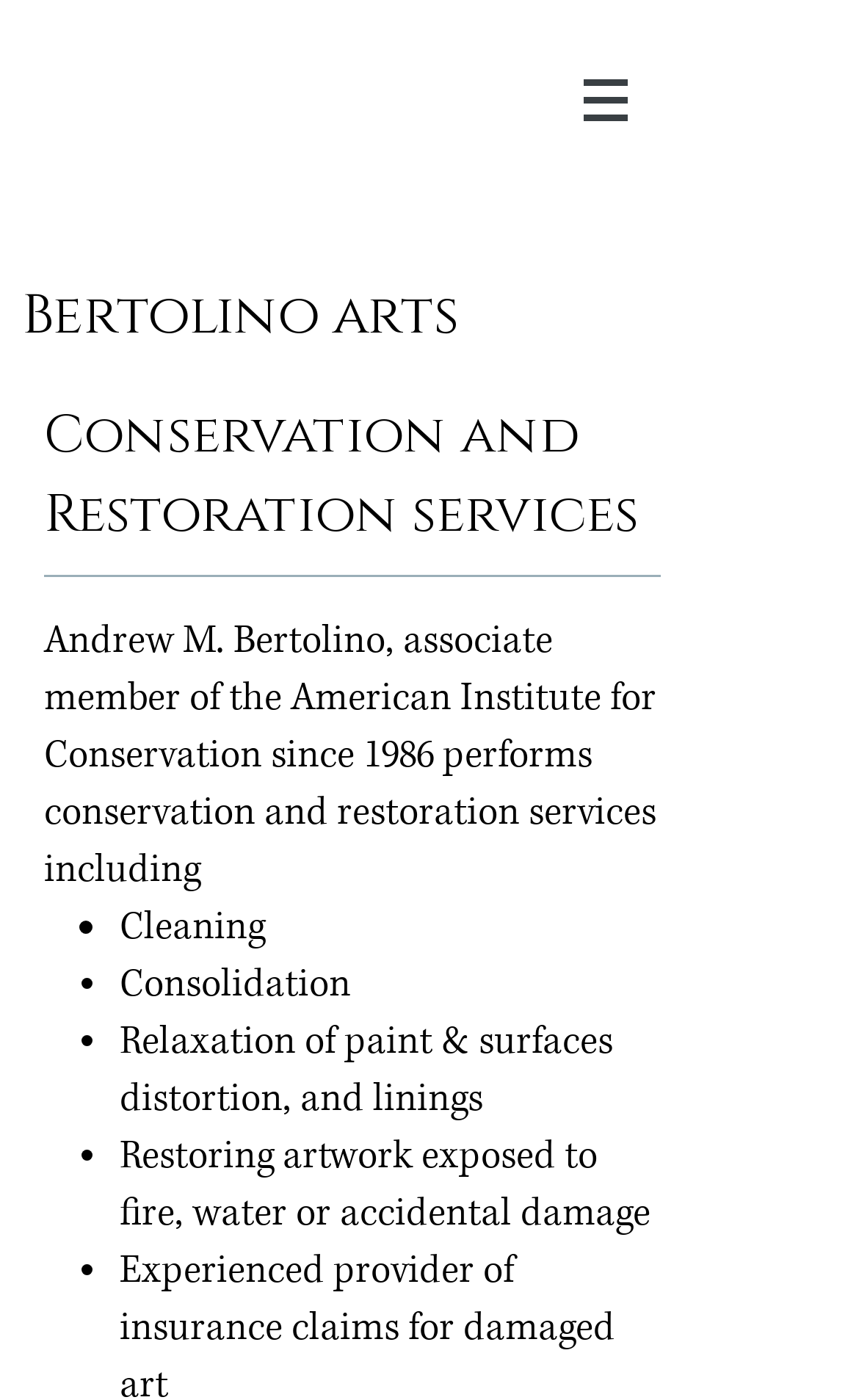Carefully examine the image and provide an in-depth answer to the question: What is one of the conservation services provided?

The answer can be found in the ListMarker and StaticText elements. The ListMarker '•' is followed by the StaticText 'Cleaning', which is one of the services provided. This information is located under the heading 'Conservation and Restoration services'.